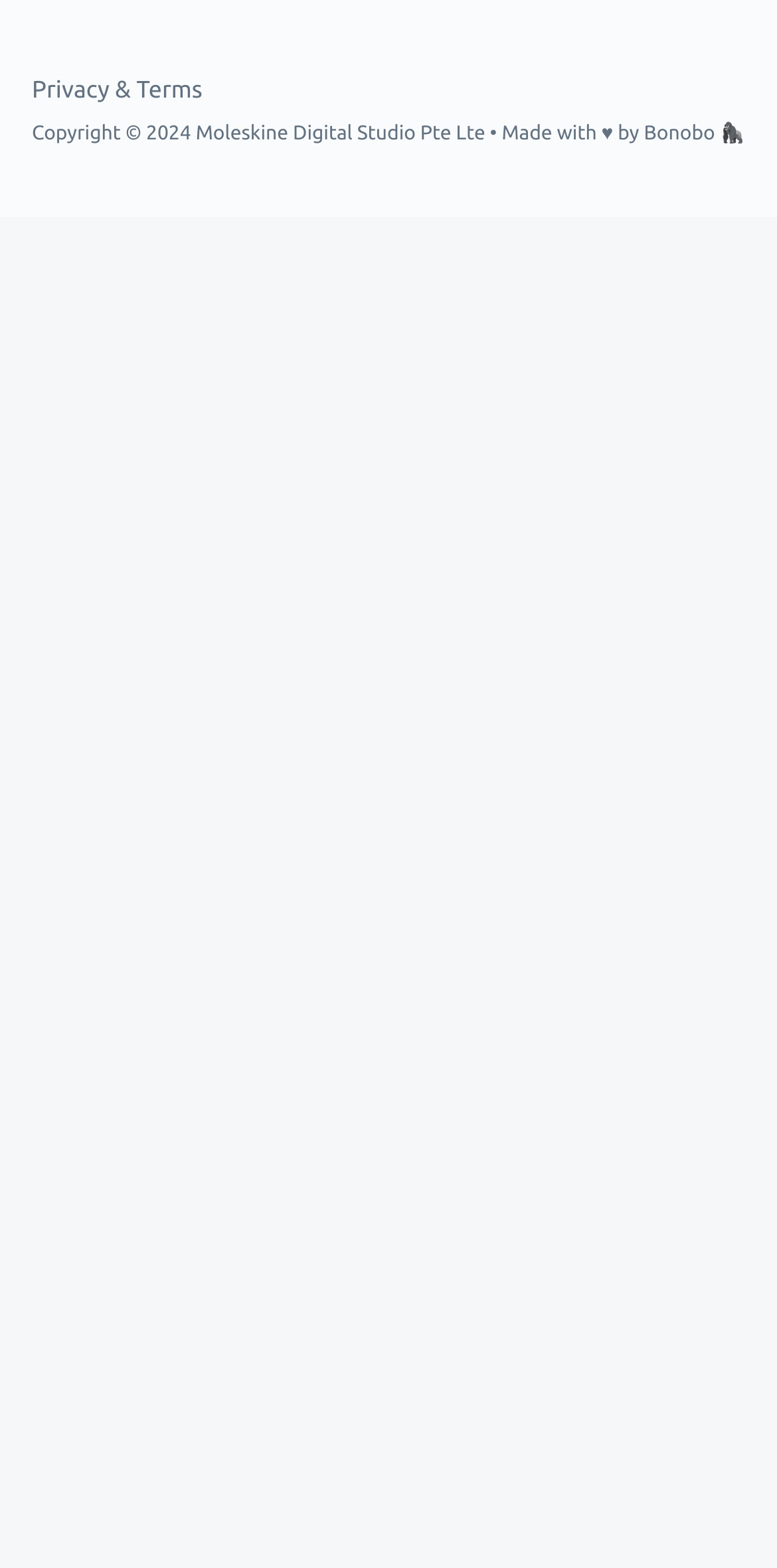Using the details from the image, please elaborate on the following question: What is the copyright year?

I found the copyright year by looking at the StaticText element with the text '2024' which is located near the 'Copyright ©' text.